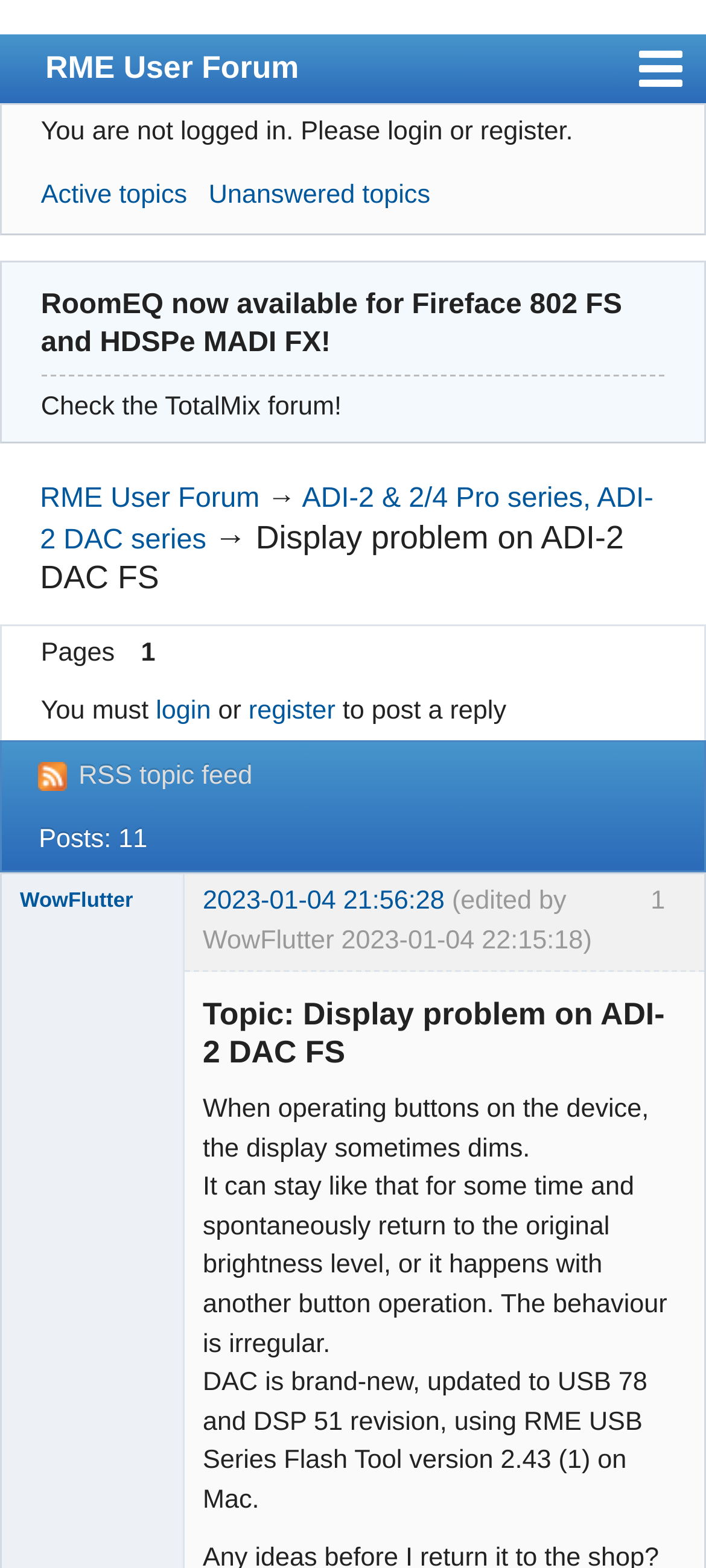What is the status of the user 'ADAT user'?
Kindly answer the question with as much detail as you can.

I found the answer by reading the text 'Offline' which is located next to the username 'ADAT user'.